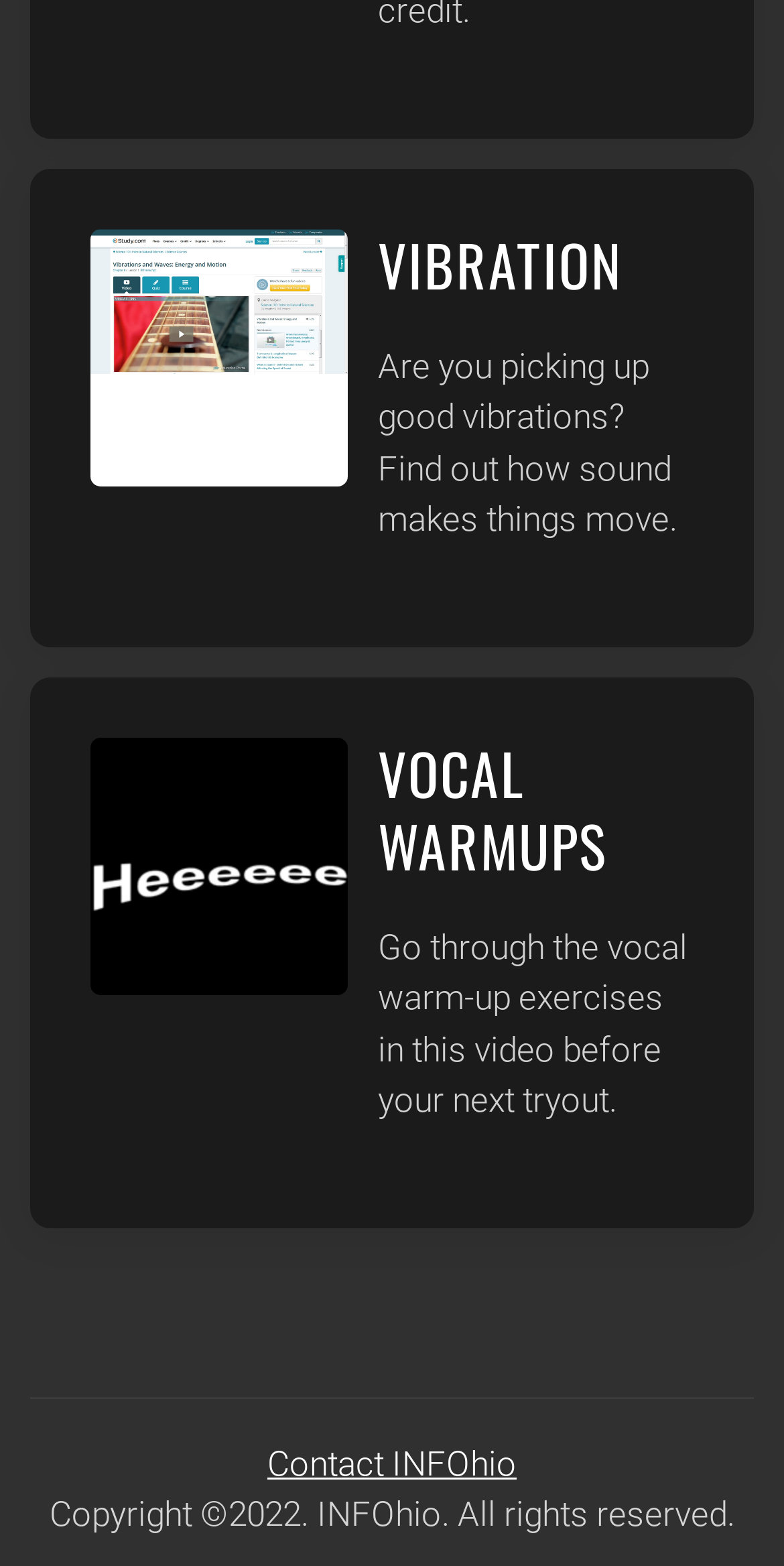Respond with a single word or phrase:
How many links are on the webpage?

3